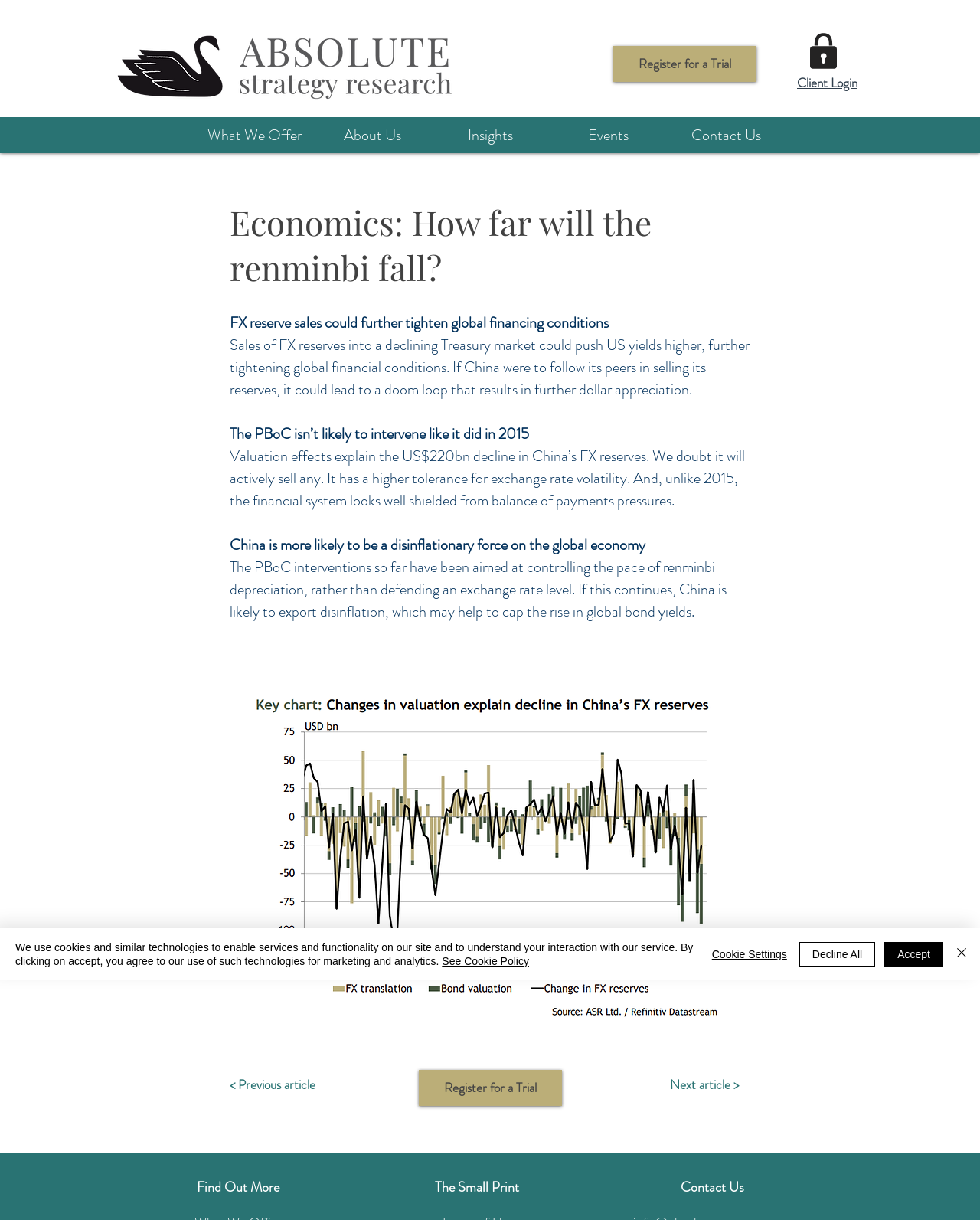Produce an elaborate caption capturing the essence of the webpage.

The webpage is about economics, specifically discussing the renminbi's potential fall. At the top left, there is a logo of Absolute Strategy Research in grey. To the right of the logo, there are links to "Register for a Trial" and a blank link. Below the logo, there is a navigation menu with links to "What We Offer", "About Us", "Insights", "Events", and "Contact Us".

The main content of the webpage is divided into sections. The first section has a heading "Economics: How far will the renminbi fall?" followed by several paragraphs of text discussing the potential impact of FX reserve sales on global financing conditions, the likelihood of the PBoC intervening, and China's potential role as a disinflationary force on the global economy.

Below the main text, there is a section with a heading "Economics: How far will the renminbi fall?" accompanied by an image. This section is likely a summary or a preview of the article.

At the bottom of the page, there are three columns with headings "Find Out More", "The Small Print", and "Contact Us". Above these columns, there are navigation buttons to previous and next articles.

A cookie policy alert is displayed at the bottom of the page, with links to "See Cookie Policy" and buttons to "Accept", "Decline All", and "Cookie Settings". There is also a "Close" button with an image of a close icon.